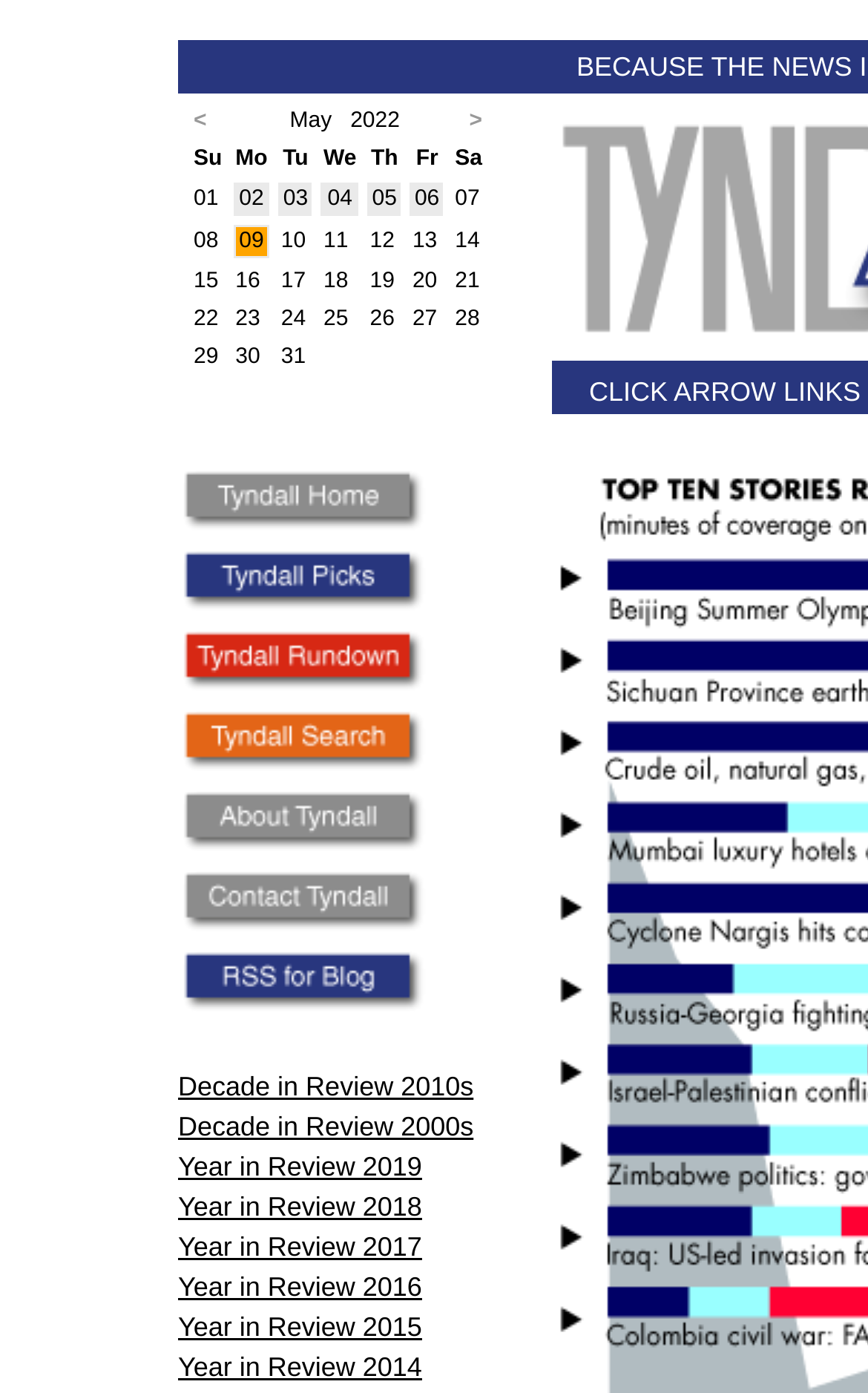Use a single word or phrase to answer the question: What is the date range of the table?

May 1-31, 2022